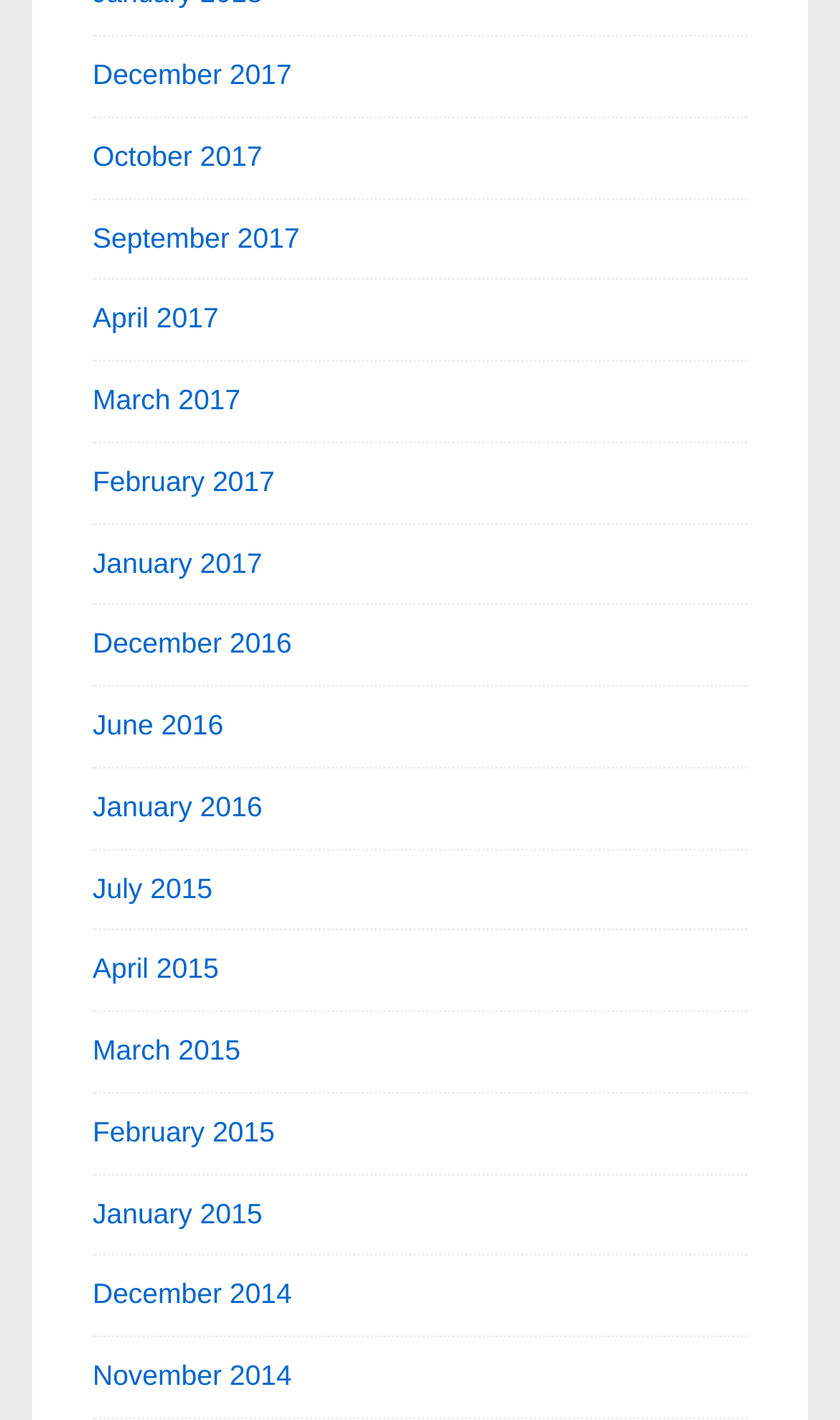Using the element description provided, determine the bounding box coordinates in the format (top-left x, top-left y, bottom-right x, bottom-right y). Ensure that all values are floating point numbers between 0 and 1. Element description: January 2016

[0.11, 0.556, 0.312, 0.579]